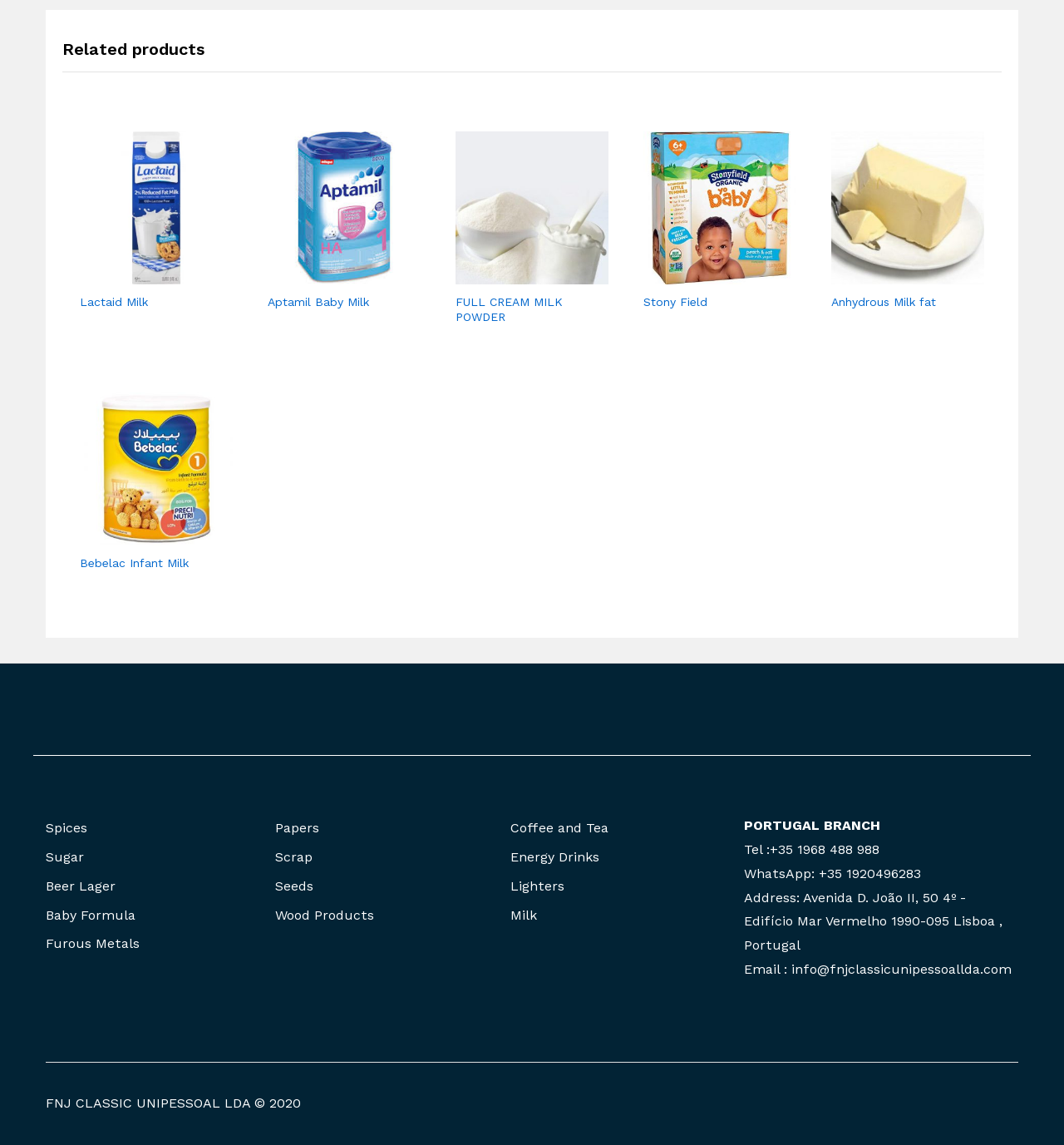Given the element description, predict the bounding box coordinates in the format (top-left x, top-left y, bottom-right x, bottom-right y). Make sure all values are between 0 and 1. Here is the element description: Scrap

[0.259, 0.741, 0.294, 0.755]